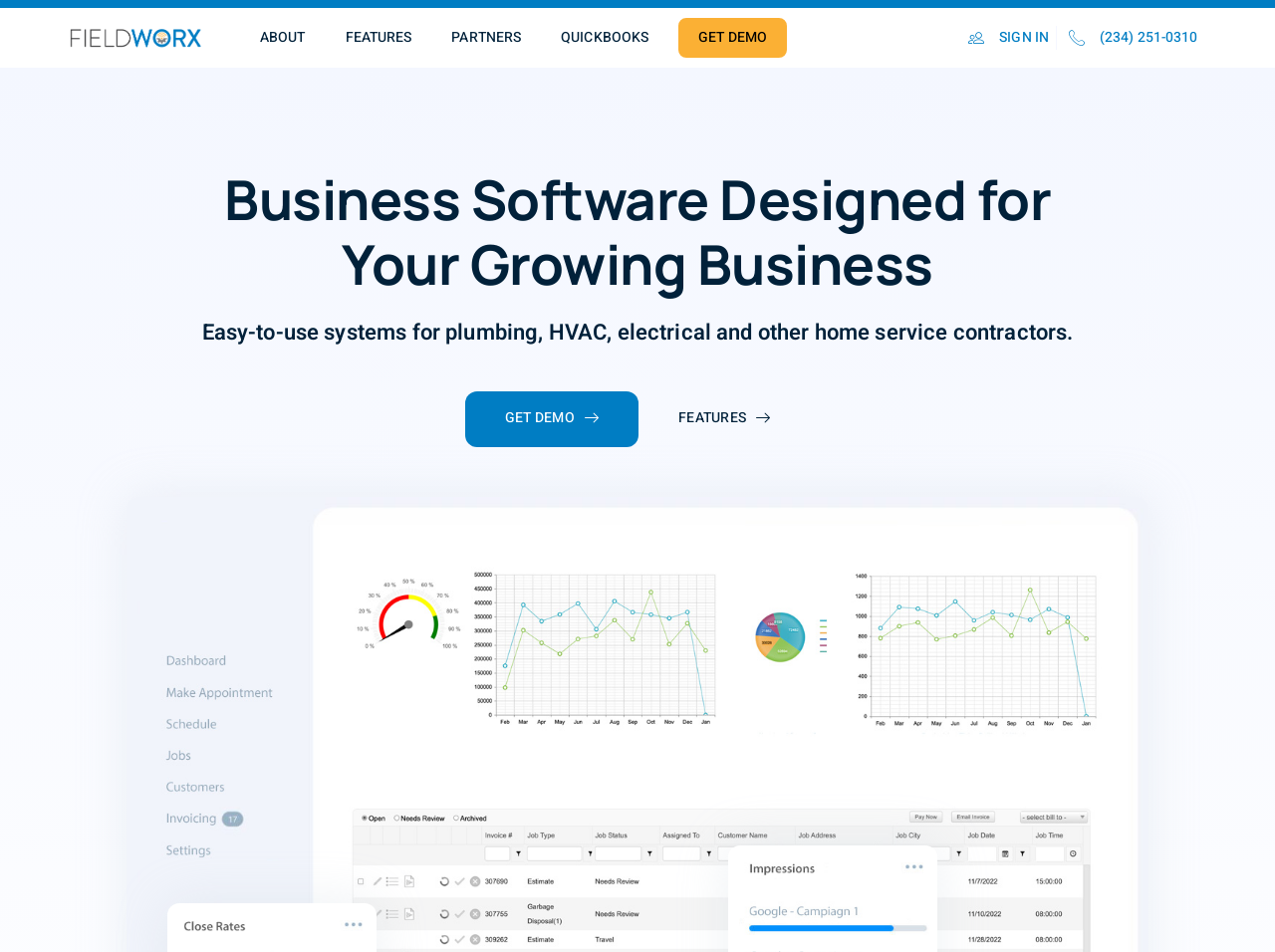Please identify the bounding box coordinates of the clickable region that I should interact with to perform the following instruction: "Click on the 'Home' link". The coordinates should be expressed as four float numbers between 0 and 1, i.e., [left, top, right, bottom].

None